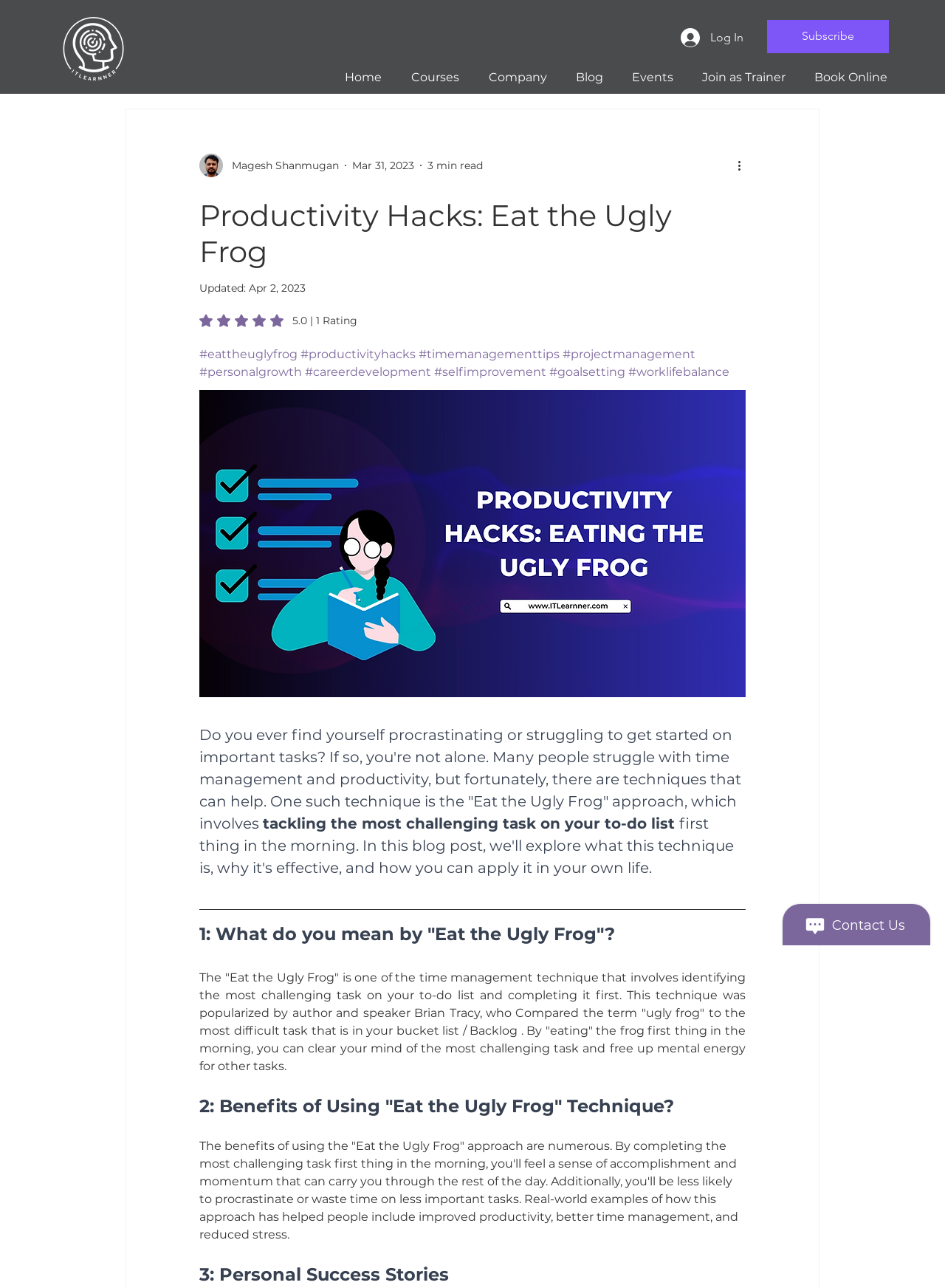What is the rating of this article?
Carefully analyze the image and provide a detailed answer to the question.

The rating can be found in the section above the article content, where it says 'Rated 5 out of 5 stars. 5.0 | 1 Rating'.